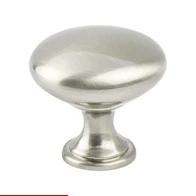List and describe all the prominent features within the image.

The image showcases the Berenson B-0913-1BPN Advantage Plus 1 Brushed Nickel Round Knob, a stylish and functional hardware piece designed for cabinetry. Its sleek, rounded shape and brushed nickel finish give it a contemporary yet timeless appeal, making it a versatile addition to various interior styles. The knob's polished surface reflects light, enhancing its visual allure while ensuring durability and easy maintenance. This item is part of the Advantage Plus collection by Berenson, known for its quality and design. Ideal for kitchen or bathroom cabinets, this knob is not only practical but also elevates the overall aesthetic of your space.